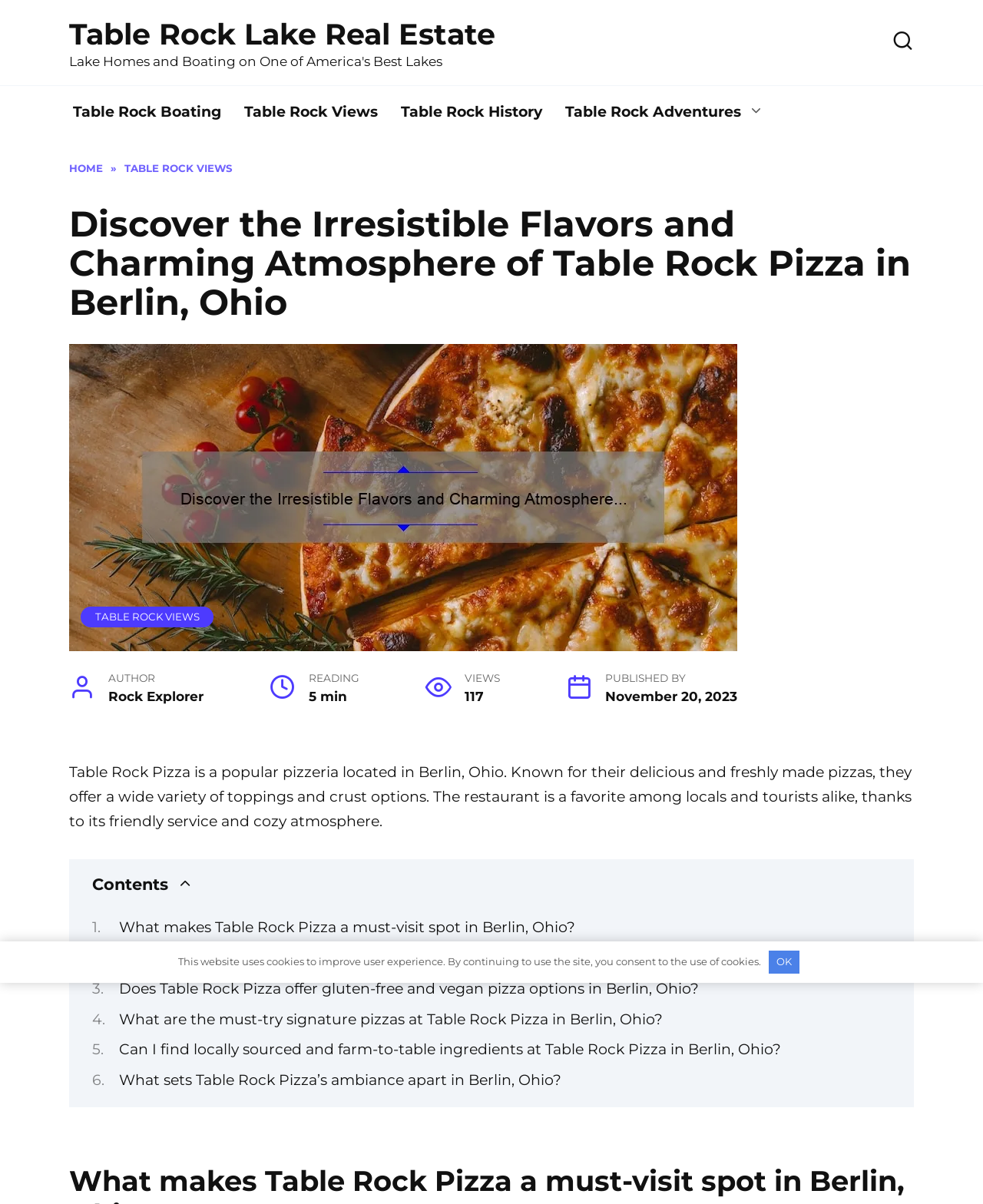For the following element description, predict the bounding box coordinates in the format (top-left x, top-left y, bottom-right x, bottom-right y). All values should be floating point numbers between 0 and 1. Description: Table Rock Lake Real Estate

[0.07, 0.013, 0.504, 0.043]